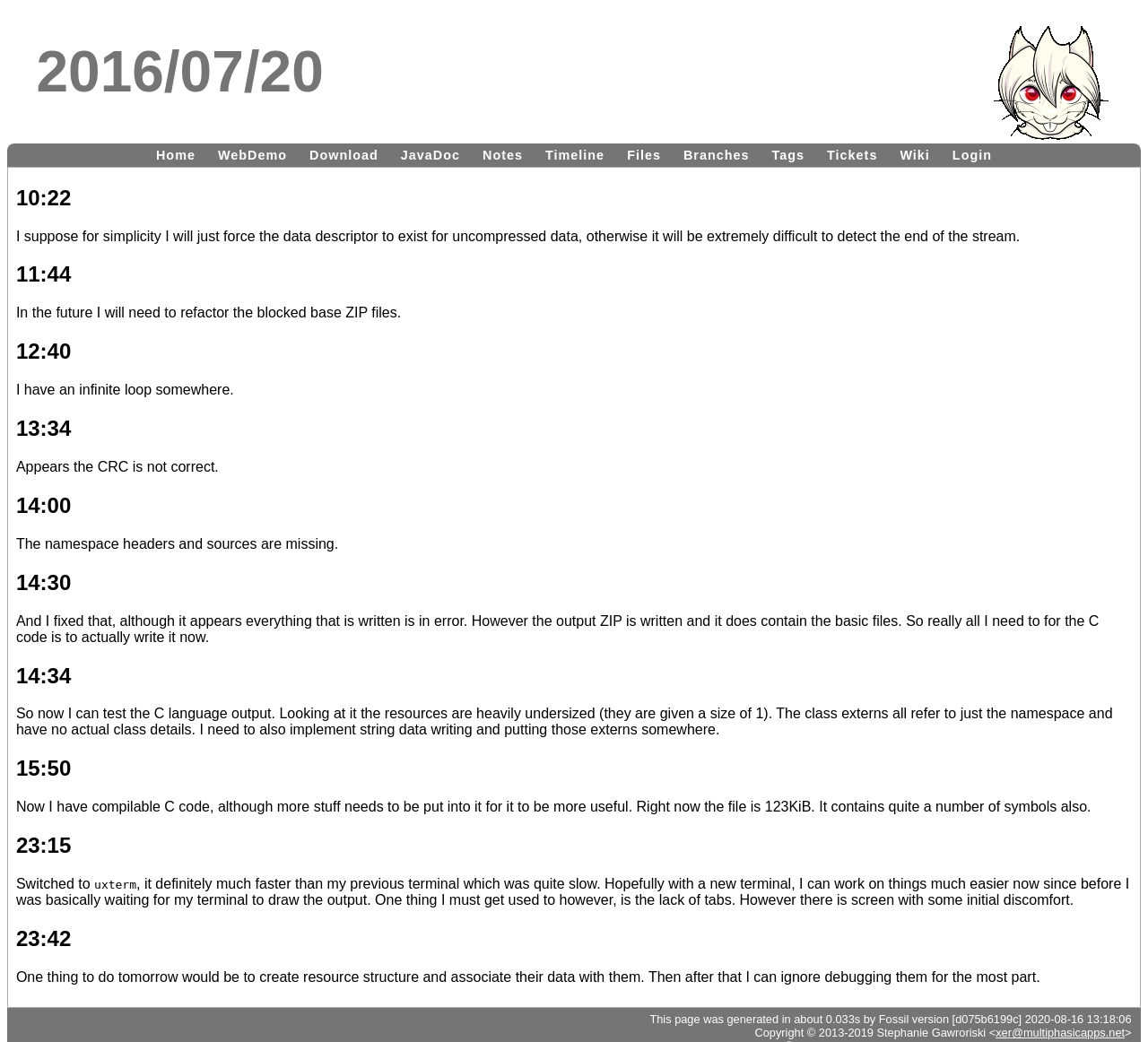Locate the bounding box coordinates of the element I should click to achieve the following instruction: "Check the JavaDoc".

[0.341, 0.139, 0.409, 0.158]